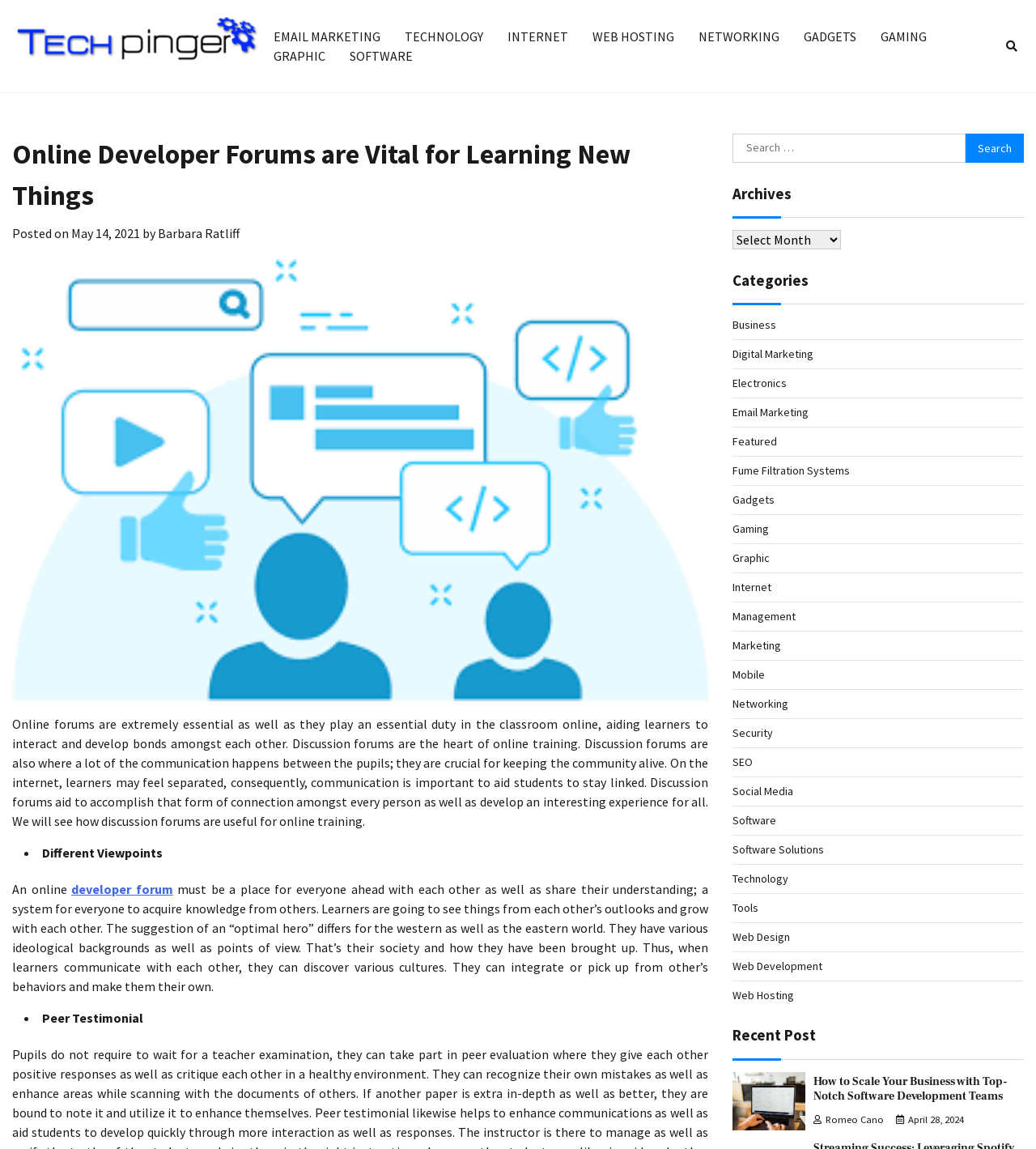Pinpoint the bounding box coordinates of the clickable element to carry out the following instruction: "Click on the category 'Gadgets'."

[0.707, 0.429, 0.748, 0.441]